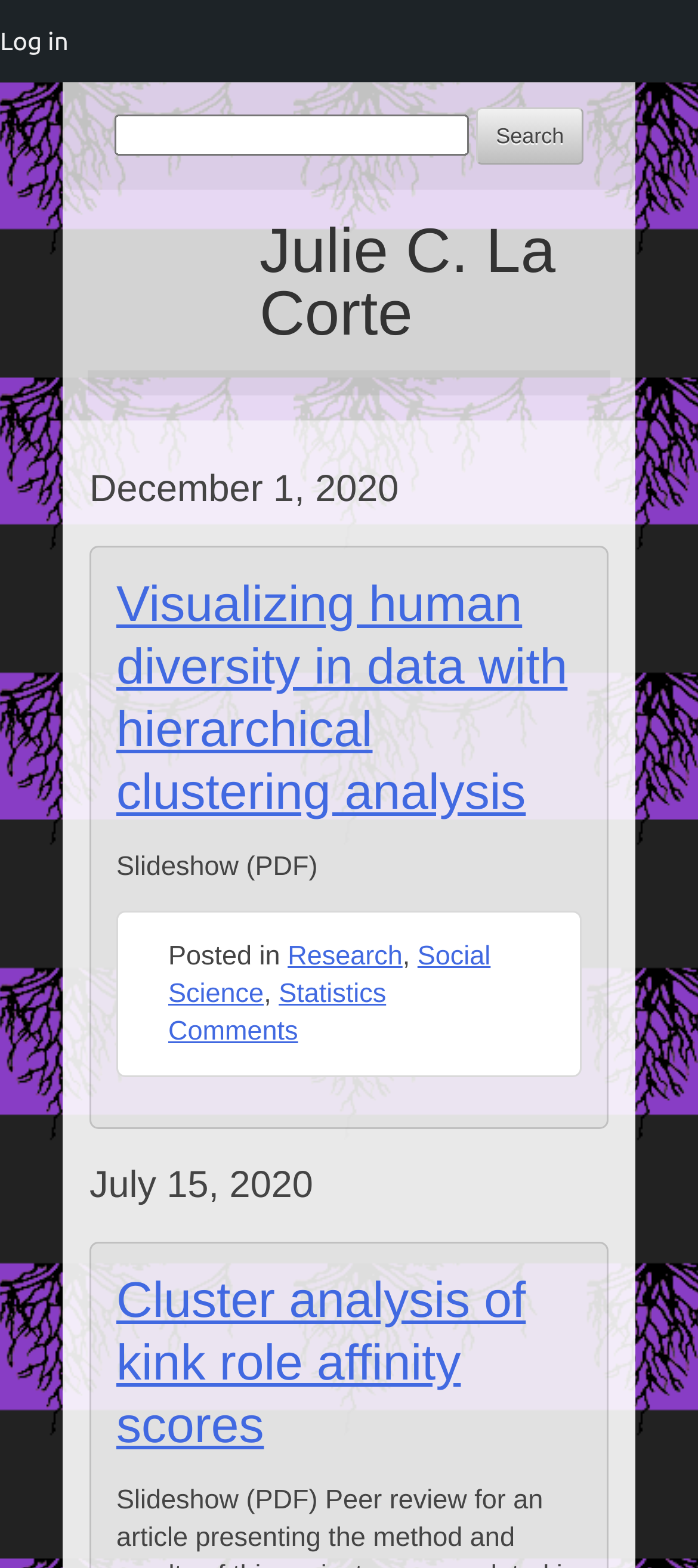Please identify the bounding box coordinates of the element I need to click to follow this instruction: "Search for keywords".

[0.164, 0.073, 0.672, 0.099]